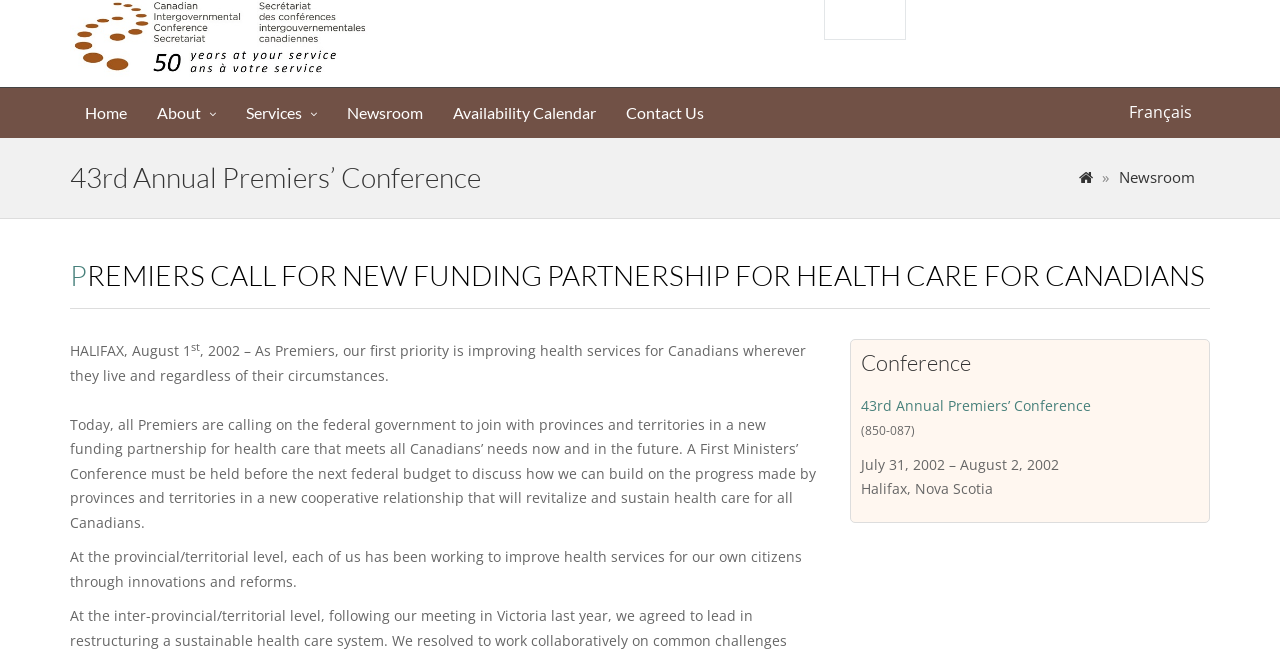Describe all visible elements and their arrangement on the webpage.

The webpage appears to be a news article or press release from the Canadian Intergovernmental Conference Secretariat (CICS). At the top of the page, there is a logo image and several social media links, including Facebook and Twitter, aligned horizontally. To the right of these links, there is a language selection option, "Français", which suggests that the webpage is available in French as well.

Below the top section, there is a navigation menu with links to "Home", "About", "Services", "Newsroom", "Availability Calendar", and "Contact Us". These links are arranged horizontally and take up a significant portion of the page width.

The main content of the webpage is divided into two sections. The first section has a heading that reads "43rd Annual Premiers' Conference" and appears to be a summary of the conference. Below this heading, there is a link to the "Newsroom" section.

The second section has a heading that reads "PREMIERS CALL FOR NEW FUNDING PARTNERSHIP FOR HEALTH CARE FOR CANADIANS" and appears to be the main article. The article is divided into several paragraphs, with the first paragraph mentioning the date and location of the conference. The subsequent paragraphs discuss the Premiers' call for a new funding partnership for healthcare and their efforts to improve health services for Canadians.

To the right of the main article, there is a sidebar with a heading that reads "Conference" and provides details about the 43rd Annual Premiers' Conference, including the dates and location.